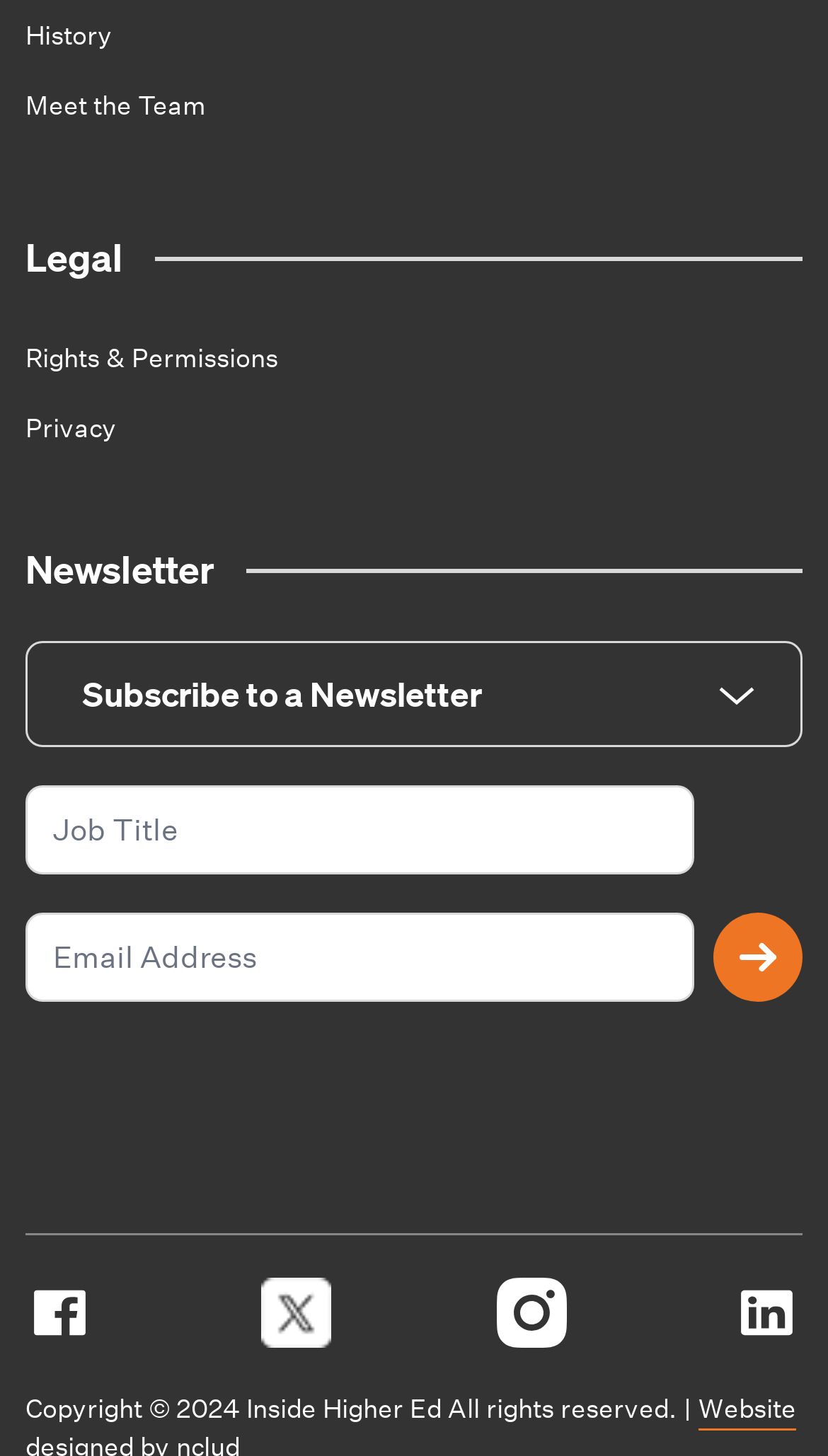Please identify the bounding box coordinates of the area that needs to be clicked to fulfill the following instruction: "Enter Email Address."

[0.031, 0.627, 0.838, 0.689]